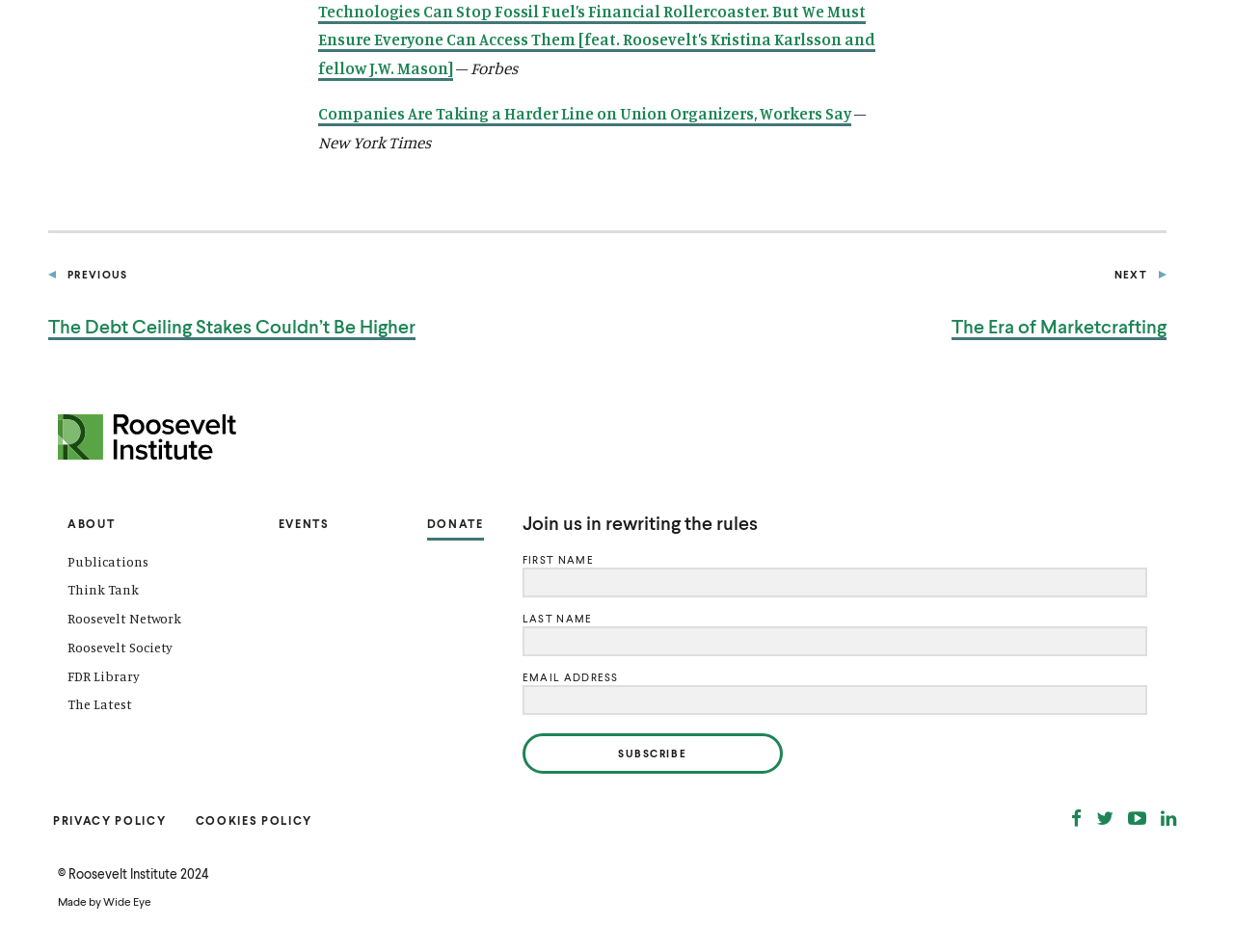Kindly provide the bounding box coordinates of the section you need to click on to fulfill the given instruction: "Subscribe to the newsletter".

[0.423, 0.771, 0.634, 0.813]